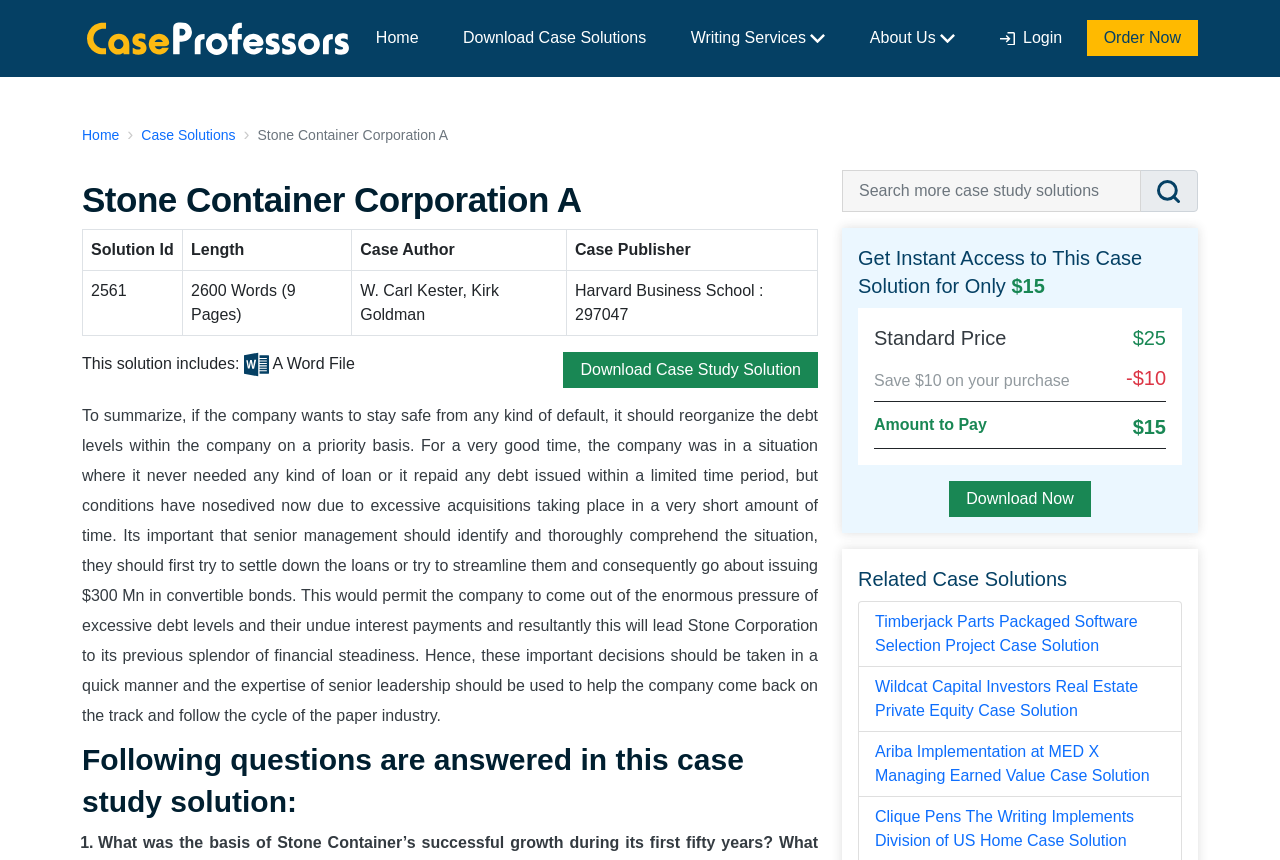Respond to the question below with a concise word or phrase:
What is the price of the case solution?

$15